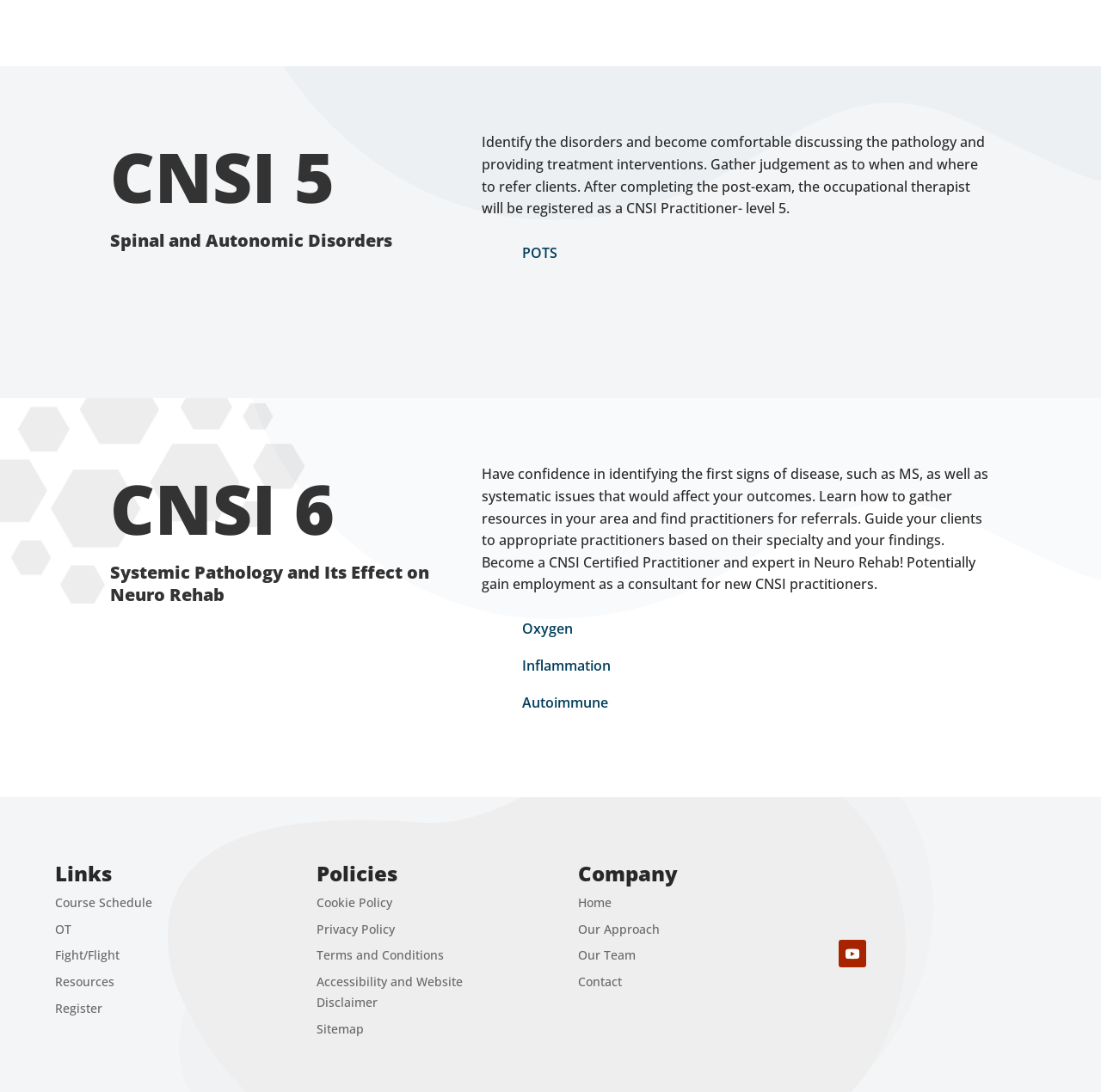Please respond to the question with a concise word or phrase:
What is the name of the course schedule?

Course Schedule 5